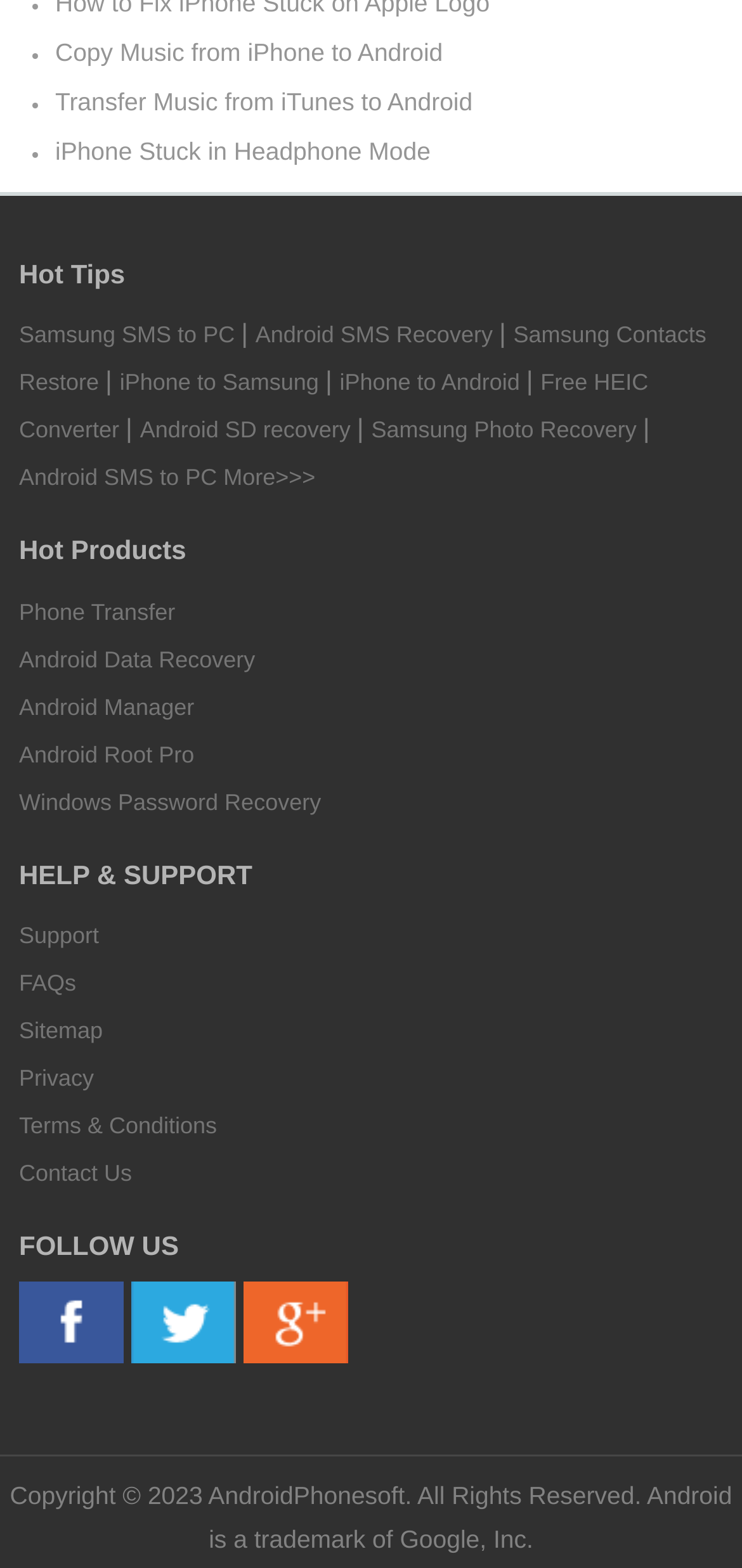Please identify the bounding box coordinates of the element on the webpage that should be clicked to follow this instruction: "Click on 'Copy Music from iPhone to Android'". The bounding box coordinates should be given as four float numbers between 0 and 1, formatted as [left, top, right, bottom].

[0.074, 0.016, 0.974, 0.047]